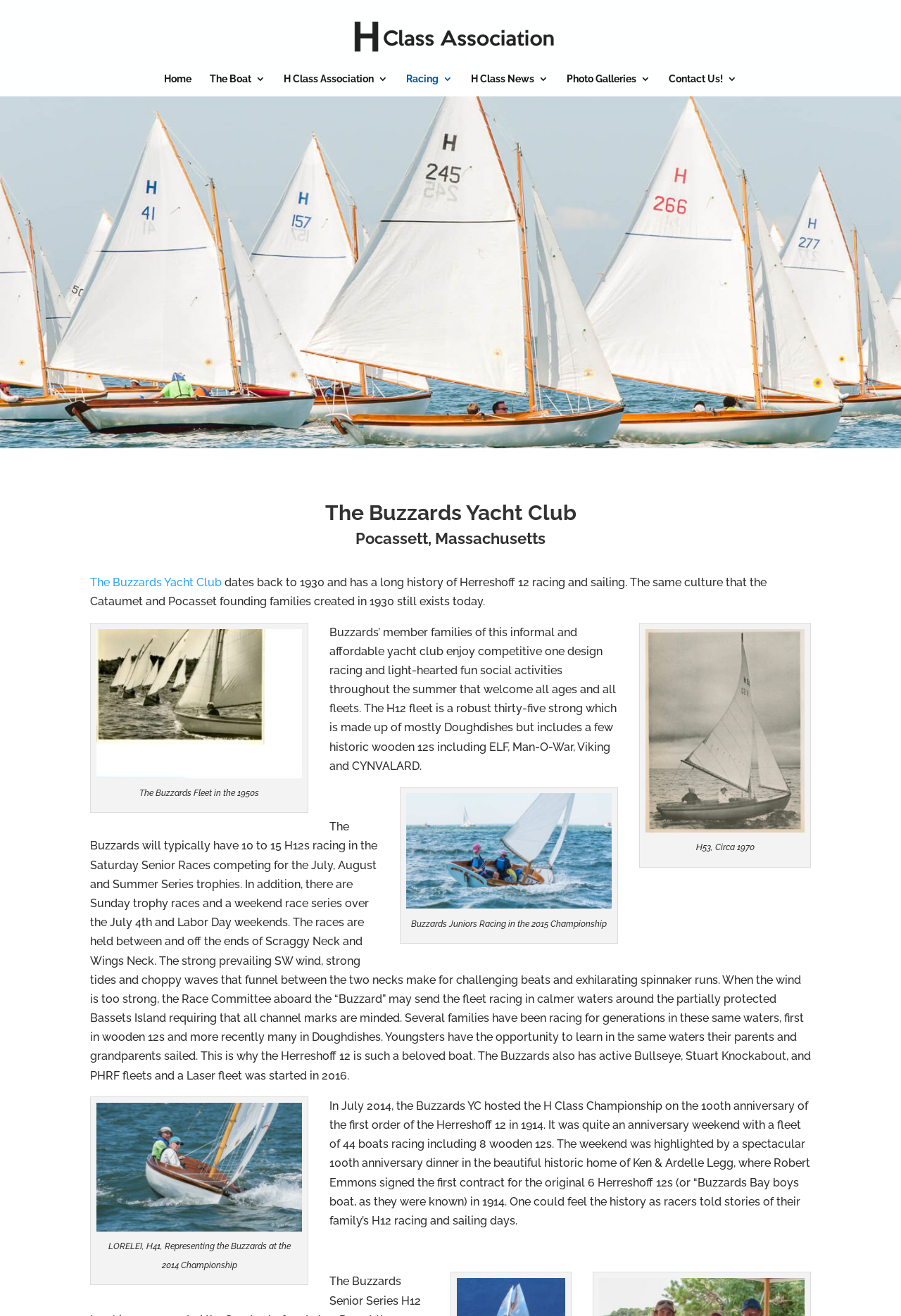How many boats participated in the H Class Championship in 2014?
Ensure your answer is thorough and detailed.

I found the answer by reading the text 'In July 2014, the Buzzards YC hosted the H Class Championship on the 100th anniversary of the first order of the Herreshoff 12 in 1914. It was quite an anniversary weekend with a fleet of 44 boats racing...' which indicates that 44 boats participated in the championship.